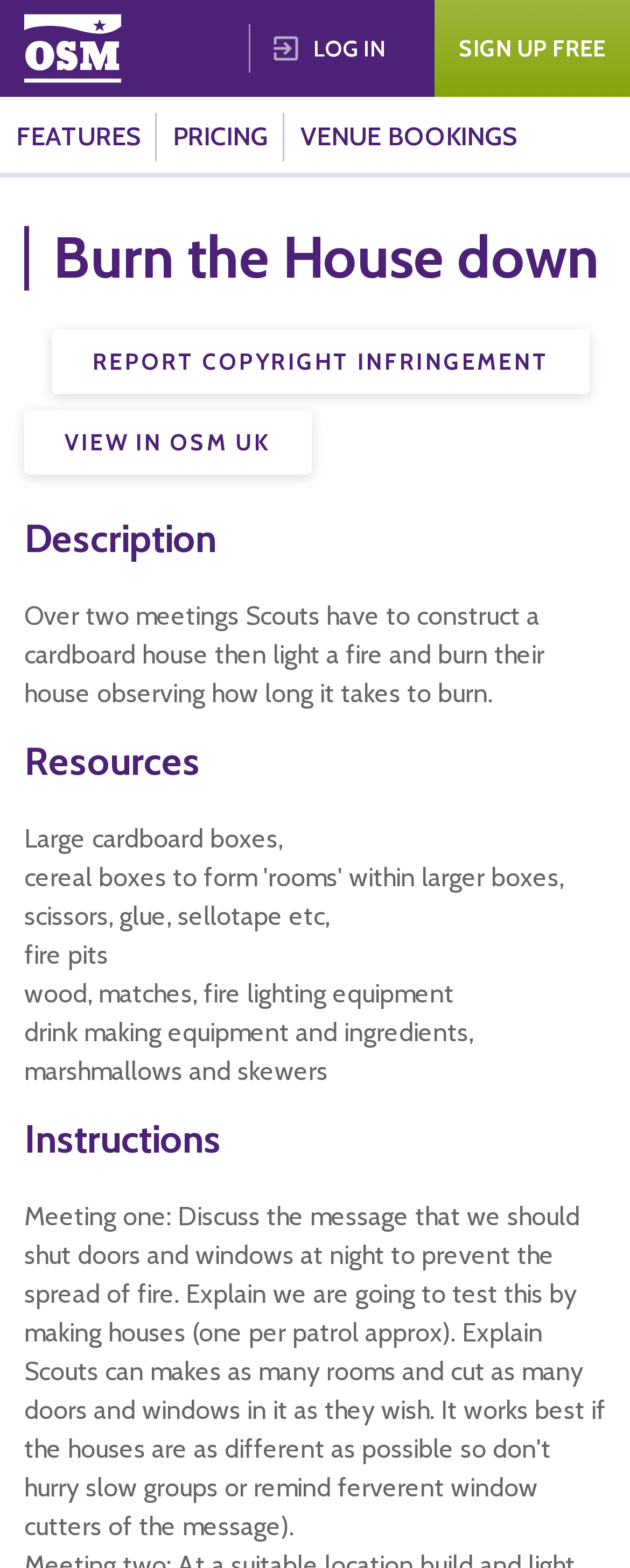Identify the bounding box coordinates of the area you need to click to perform the following instruction: "Click the FEATURES link".

[0.026, 0.072, 0.223, 0.113]